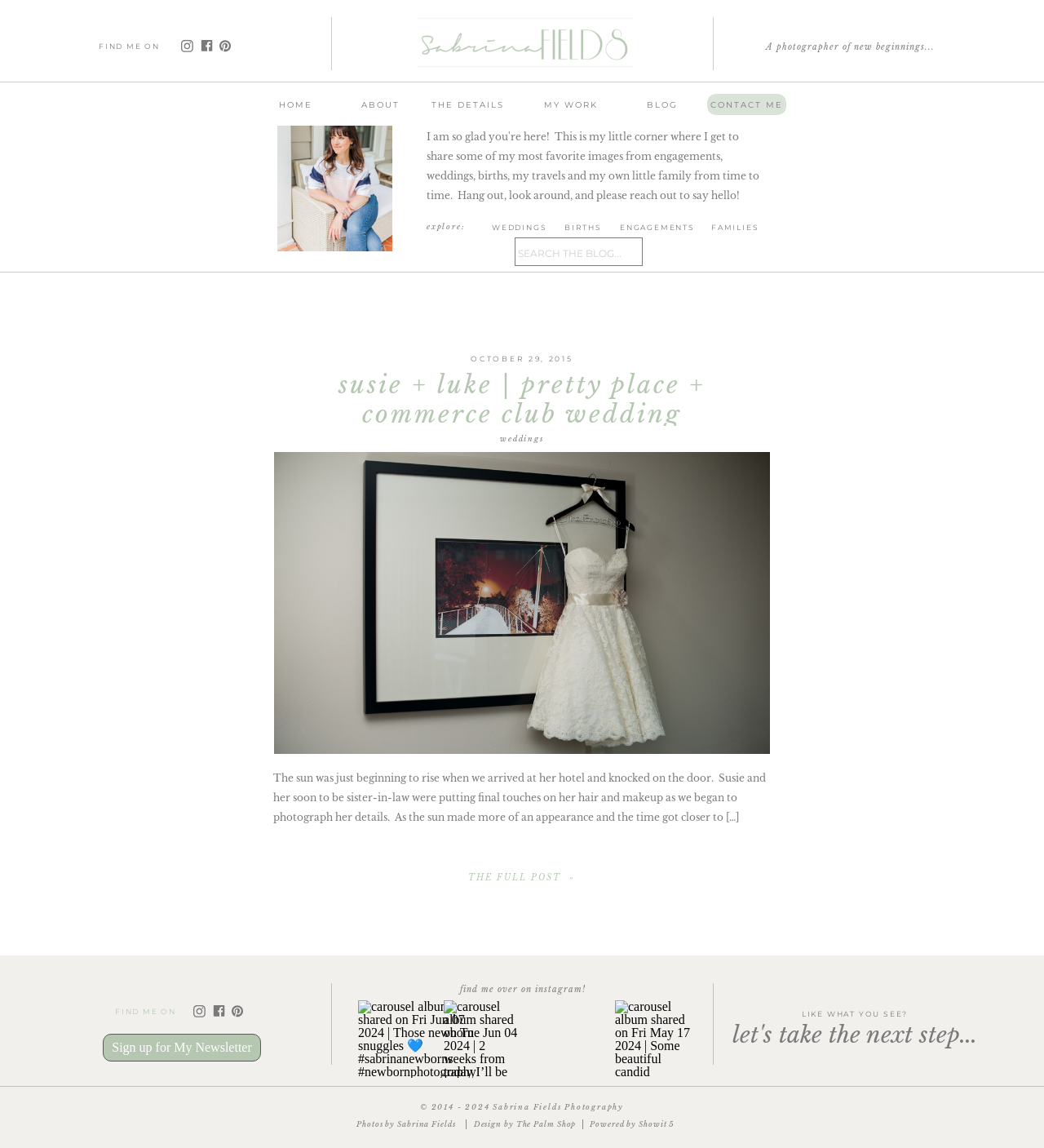Please find the bounding box coordinates in the format (top-left x, top-left y, bottom-right x, bottom-right y) for the given element description. Ensure the coordinates are floating point numbers between 0 and 1. Description: find me over on instagram!

[0.318, 0.855, 0.684, 0.866]